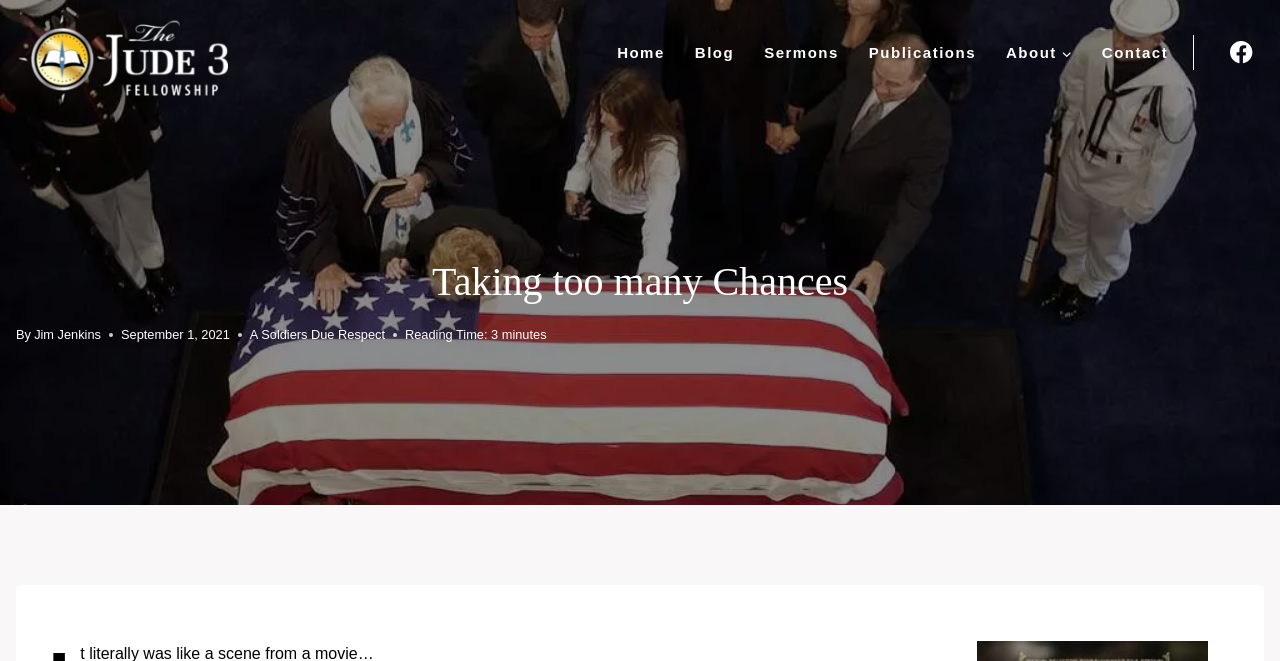Write a detailed summary of the webpage, including text, images, and layout.

The webpage appears to be a blog post or article titled "Taking Too Many Chances" from Jude3fellowship.com. At the top left, there is a link to the website's homepage, accompanied by a small image of the website's logo. 

Below the title, there is a navigation menu with links to "Home", "Blog", "Sermons", "Publications", and "Contact". The "About" link has a child menu button next to it. 

On the top right, there is a link to the website's Facebook page, accompanied by a small Facebook logo image. 

The main content of the webpage starts with a heading "Taking too many Chances" in the middle of the page. Below the heading, there is a byline "By Jim Jenkins" and a timestamp "September 1, 2021". 

The article itself is titled "A Soldier's Due Respect" and has a reading time of 3 minutes. The content of the article is not explicitly described, but it seems to be a personal anecdote or story, as hinted by the meta description "It literally was like a scene from a movie... Before they opened the doors for people to stream in at the funeral home, two military members stood in front of".